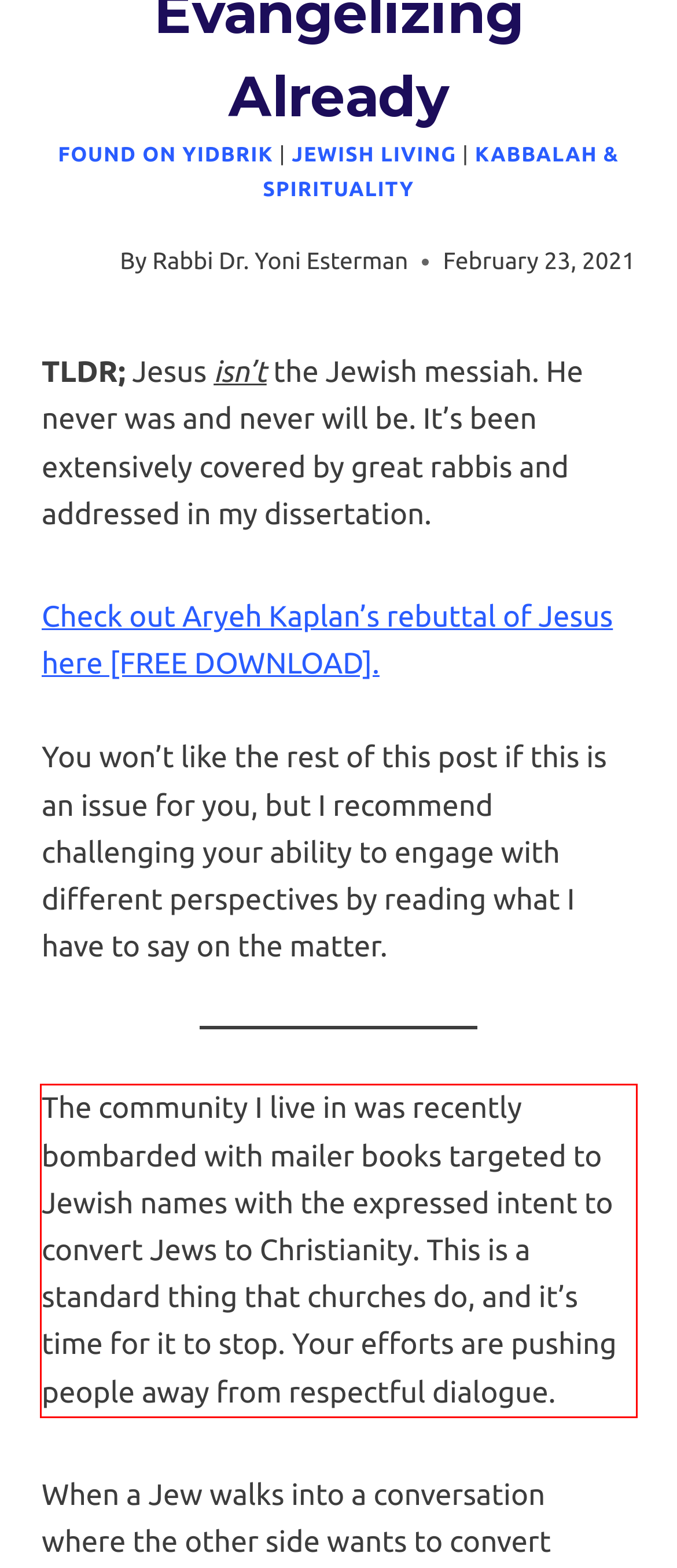Given a screenshot of a webpage containing a red bounding box, perform OCR on the text within this red bounding box and provide the text content.

The community I live in was recently bombarded with mailer books targeted to Jewish names with the expressed intent to convert Jews to Christianity. This is a standard thing that churches do, and it’s time for it to stop. Your efforts are pushing people away from respectful dialogue.